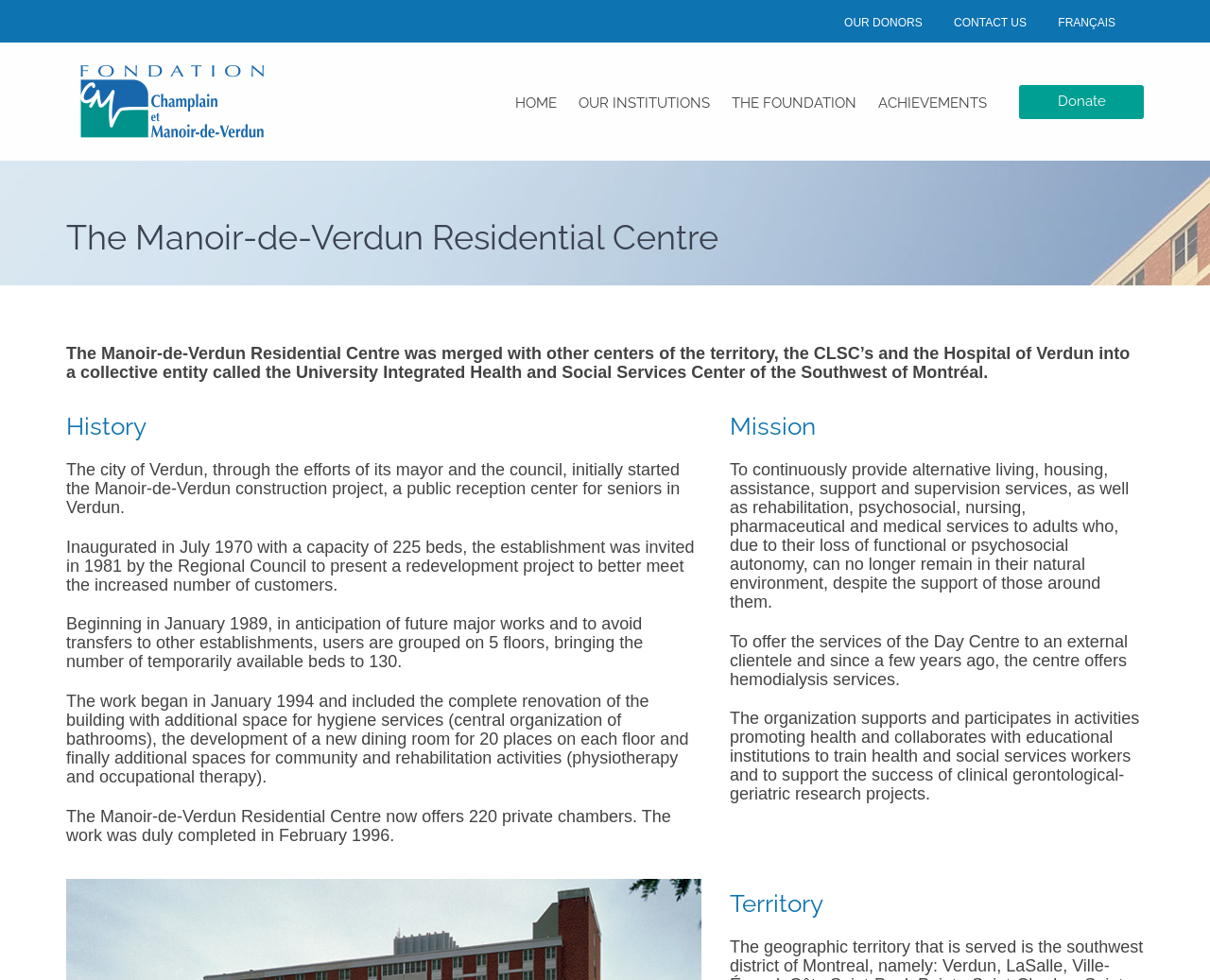Highlight the bounding box coordinates of the region I should click on to meet the following instruction: "Click on the 'CONTACT US' link".

[0.777, 0.016, 0.86, 0.03]